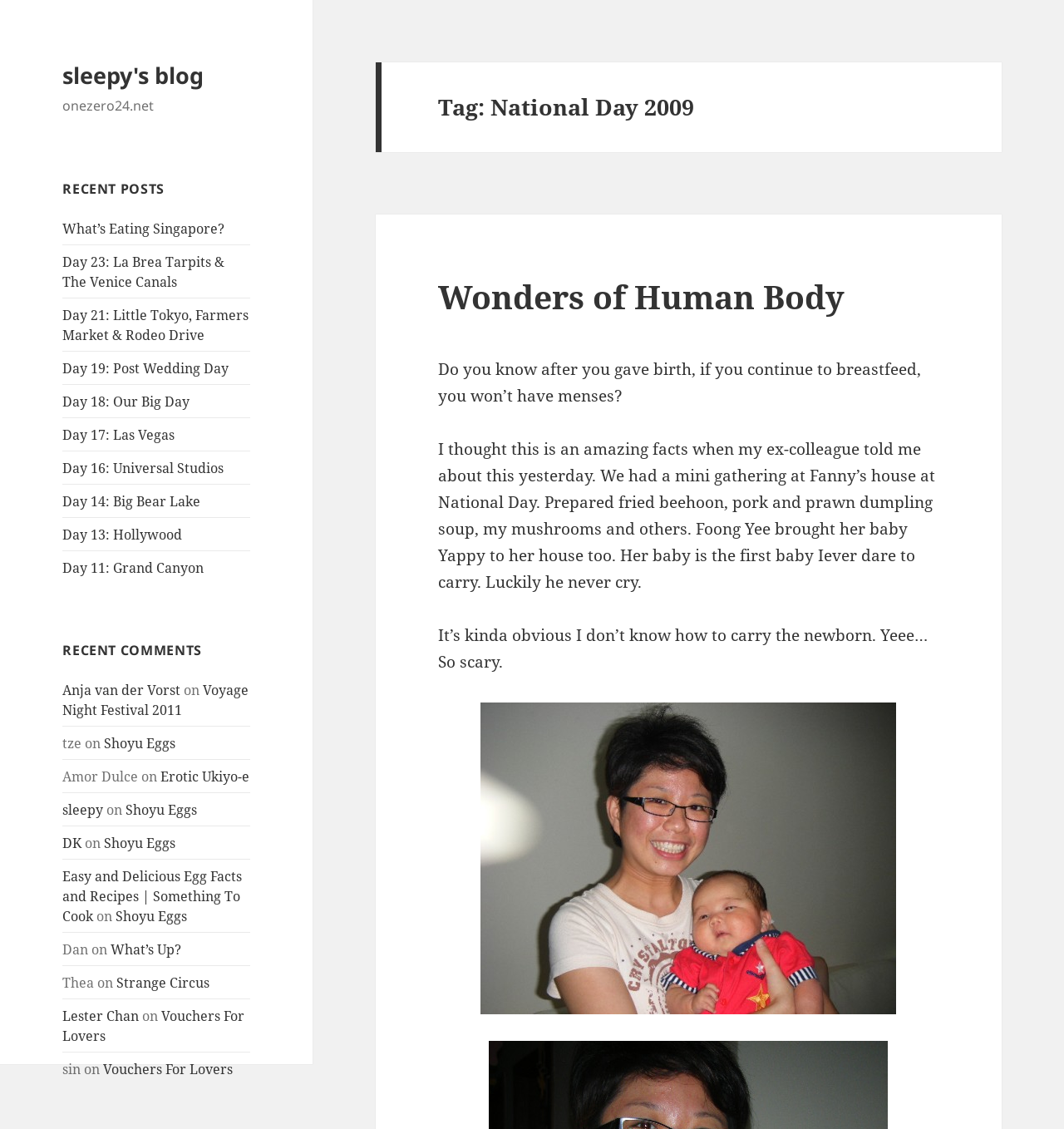From the webpage screenshot, identify the region described by Day 19: Post Wedding Day. Provide the bounding box coordinates as (top-left x, top-left y, bottom-right x, bottom-right y), with each value being a floating point number between 0 and 1.

[0.059, 0.318, 0.215, 0.334]